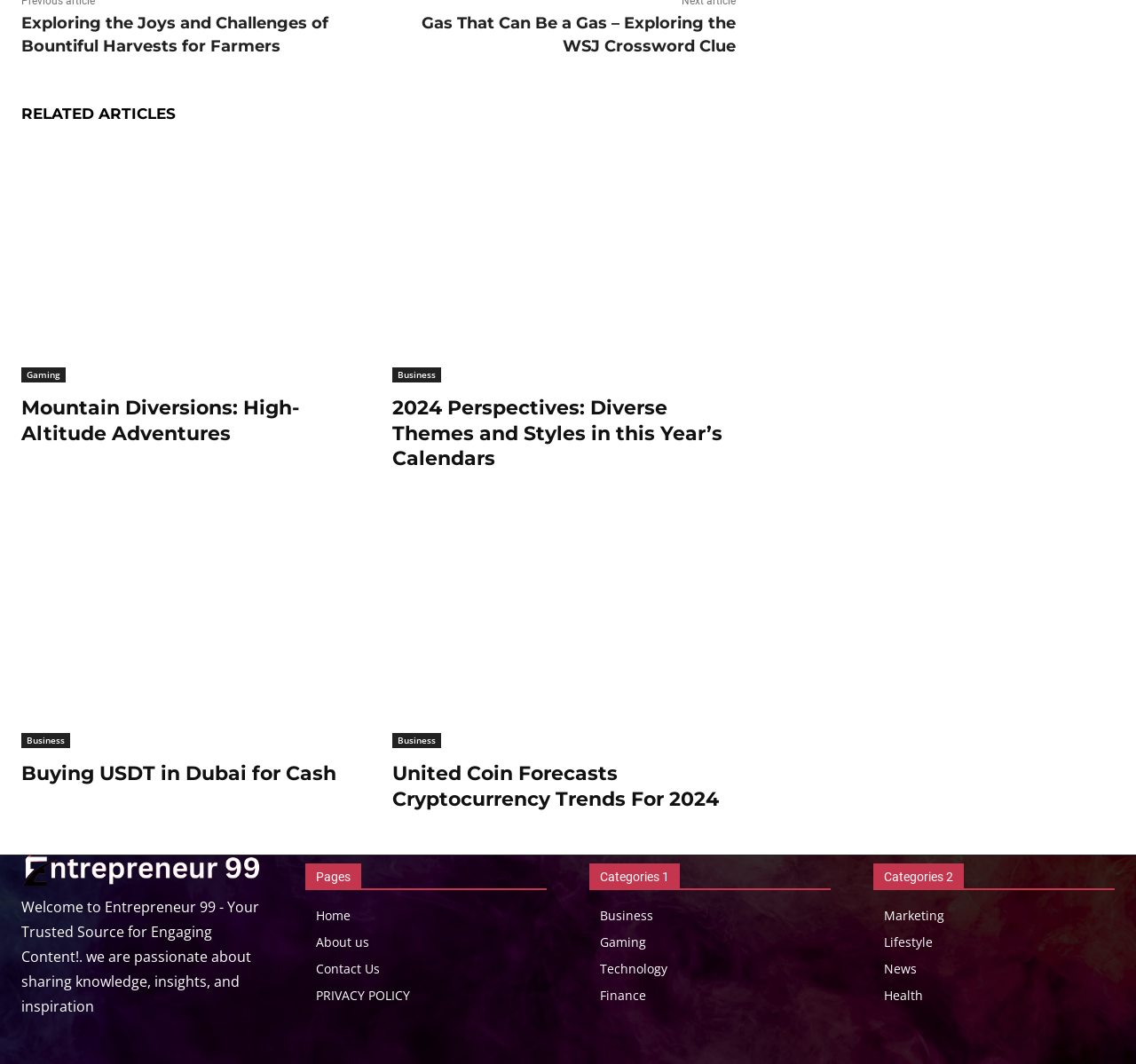Locate the bounding box coordinates of the item that should be clicked to fulfill the instruction: "Visit the 'Mountain Diversions: High-Altitude Adventures' page".

[0.019, 0.372, 0.322, 0.42]